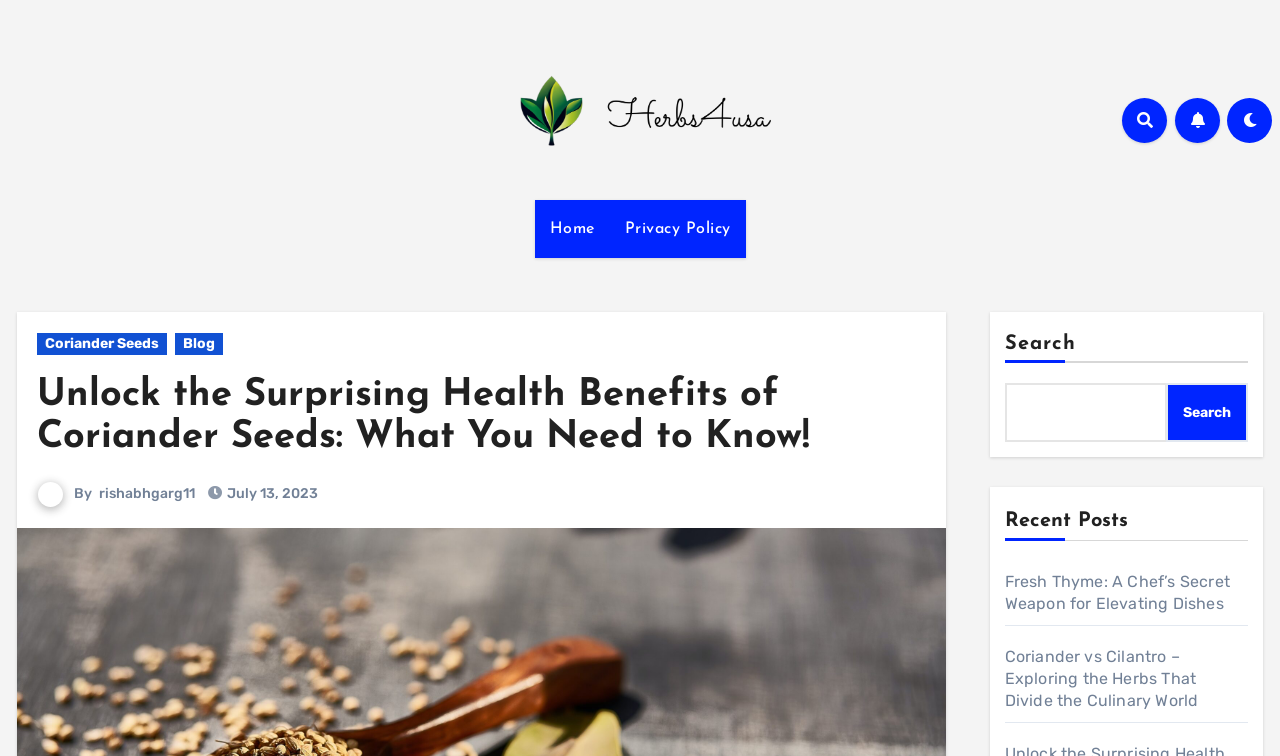Please analyze the image and provide a thorough answer to the question:
How many recent posts are displayed?

There are two recent posts displayed on the webpage, which are 'Fresh Thyme: A Chef’s Secret Weapon for Elevating Dishes' and 'Coriander vs Cilantro – Exploring the Herbs That Divide the Culinary World', located at the bottom right corner of the webpage with bounding box coordinates of [0.785, 0.757, 0.961, 0.811] and [0.785, 0.856, 0.936, 0.939] respectively.